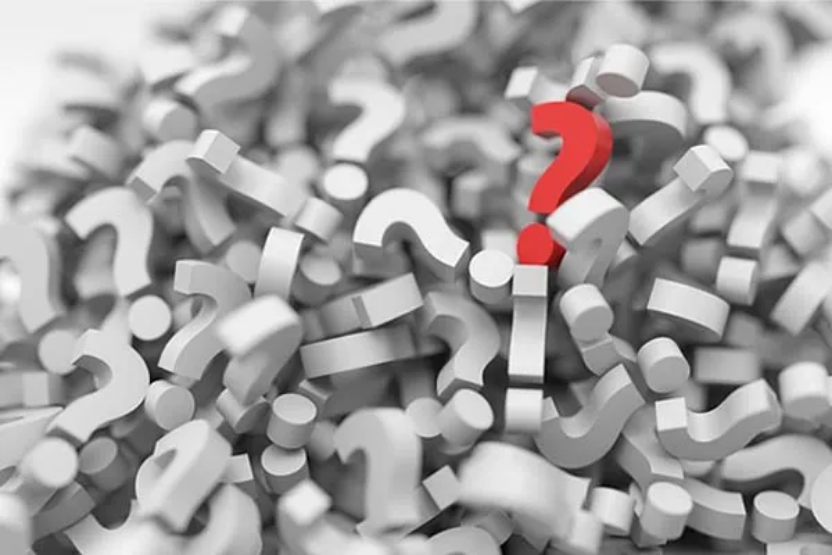What is the focal point of the image?
Using the image, respond with a single word or phrase.

red question mark